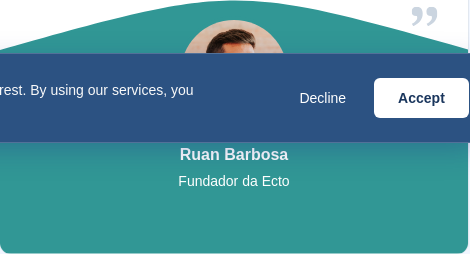Create an elaborate description of the image, covering every aspect.

The image features a professional-looking individual, identified as Ruan Barbosa, who is the founder of Ecto. He is pictured within an elegant and modern interface that emphasizes a blend of professionalism and approachability. The background is a soothing teal gradient, which complements the overall design and enhances visual appeal. 

In addition to Ruan's name, the interface provides options for users to either accept or decline cookie usage, highlighting the site's commitment to privacy and user experience. This functionality is framed within a sleek pop-up that conveys essential information regarding cookie policies, reinforcing a transparent interaction with the audience. Overall, the combination of Ruan's authoritative presence, paired with the thoughtful design elements, establishes a welcoming yet professional atmosphere for visitors engaging with Ecto's digital platform.